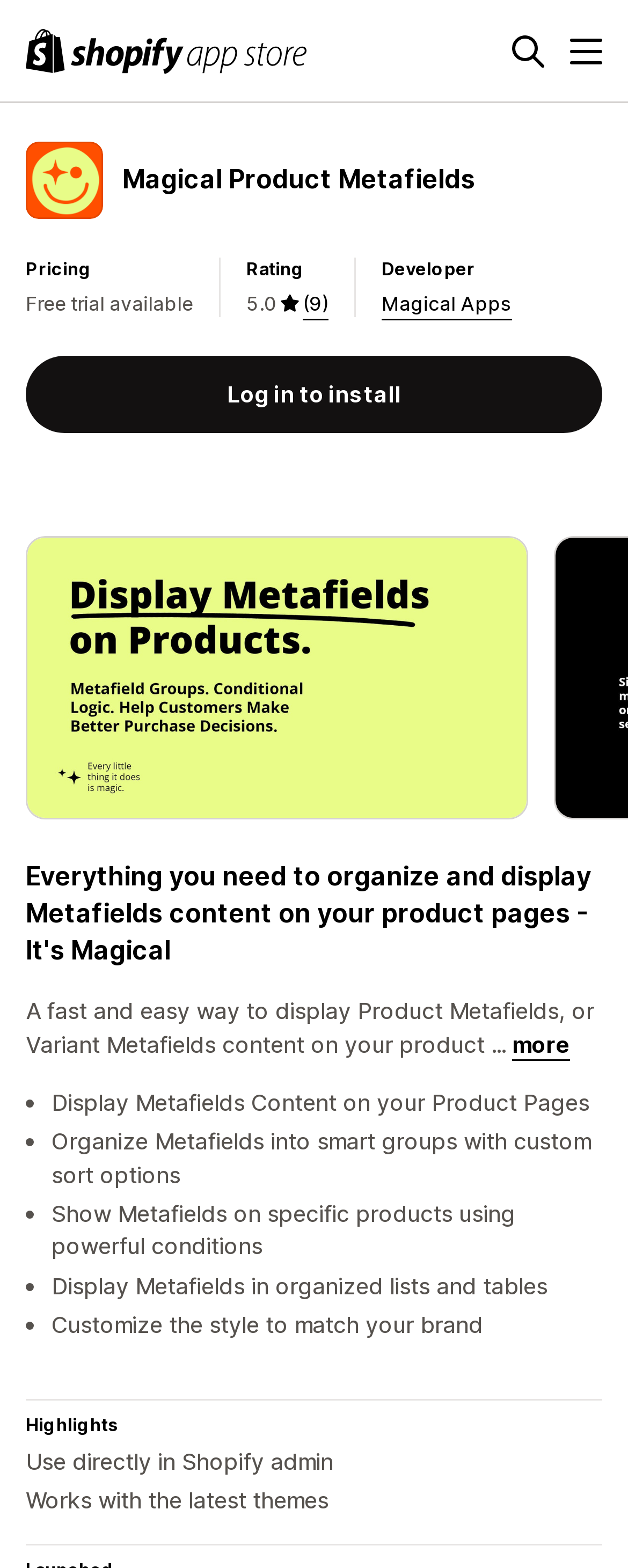What is the name of the Shopify app?
Look at the image and respond with a one-word or short-phrase answer.

Magical Product Metafields